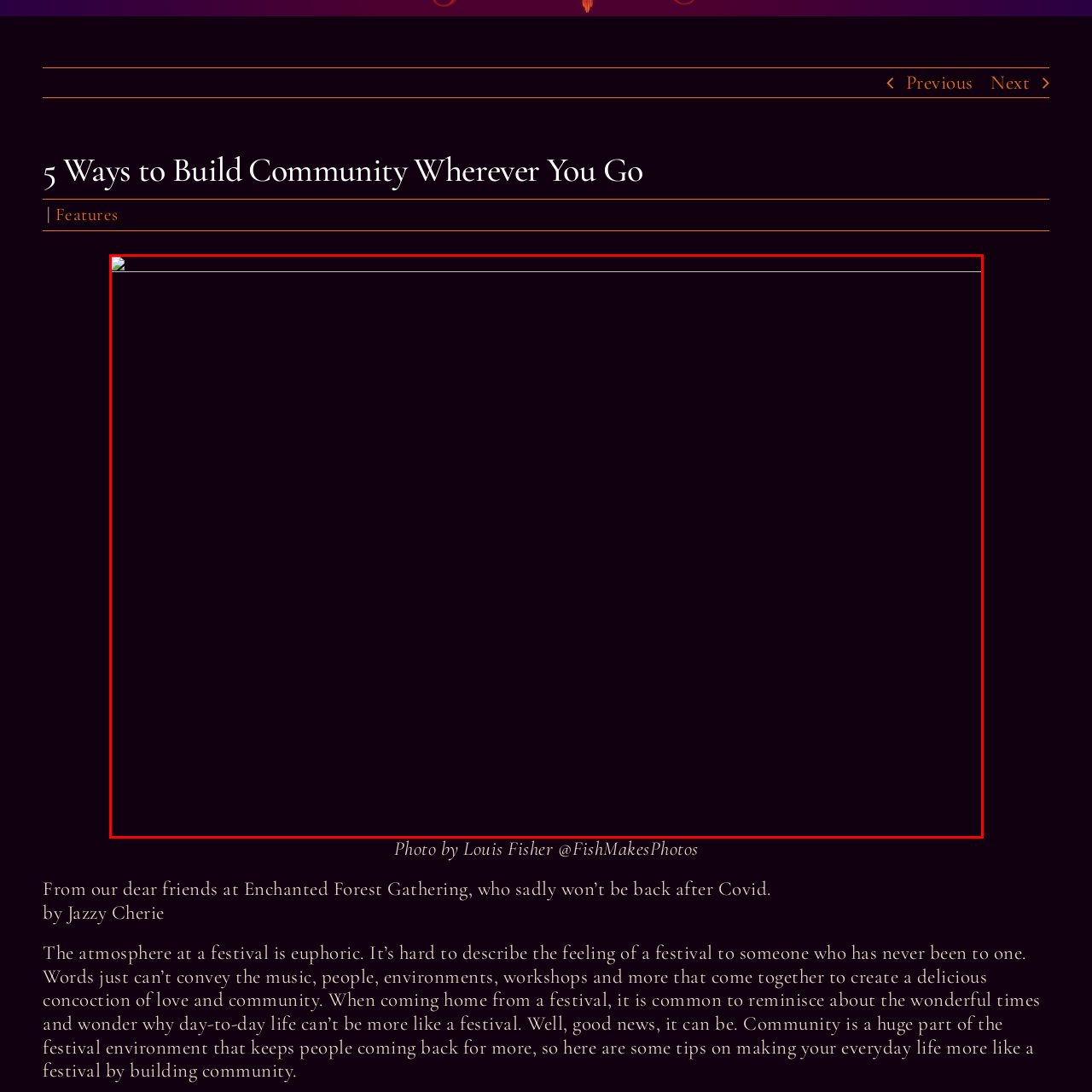Observe the visual content surrounded by a red rectangle, What is the theme of the article? Respond using just one word or a short phrase.

Building community in everyday life